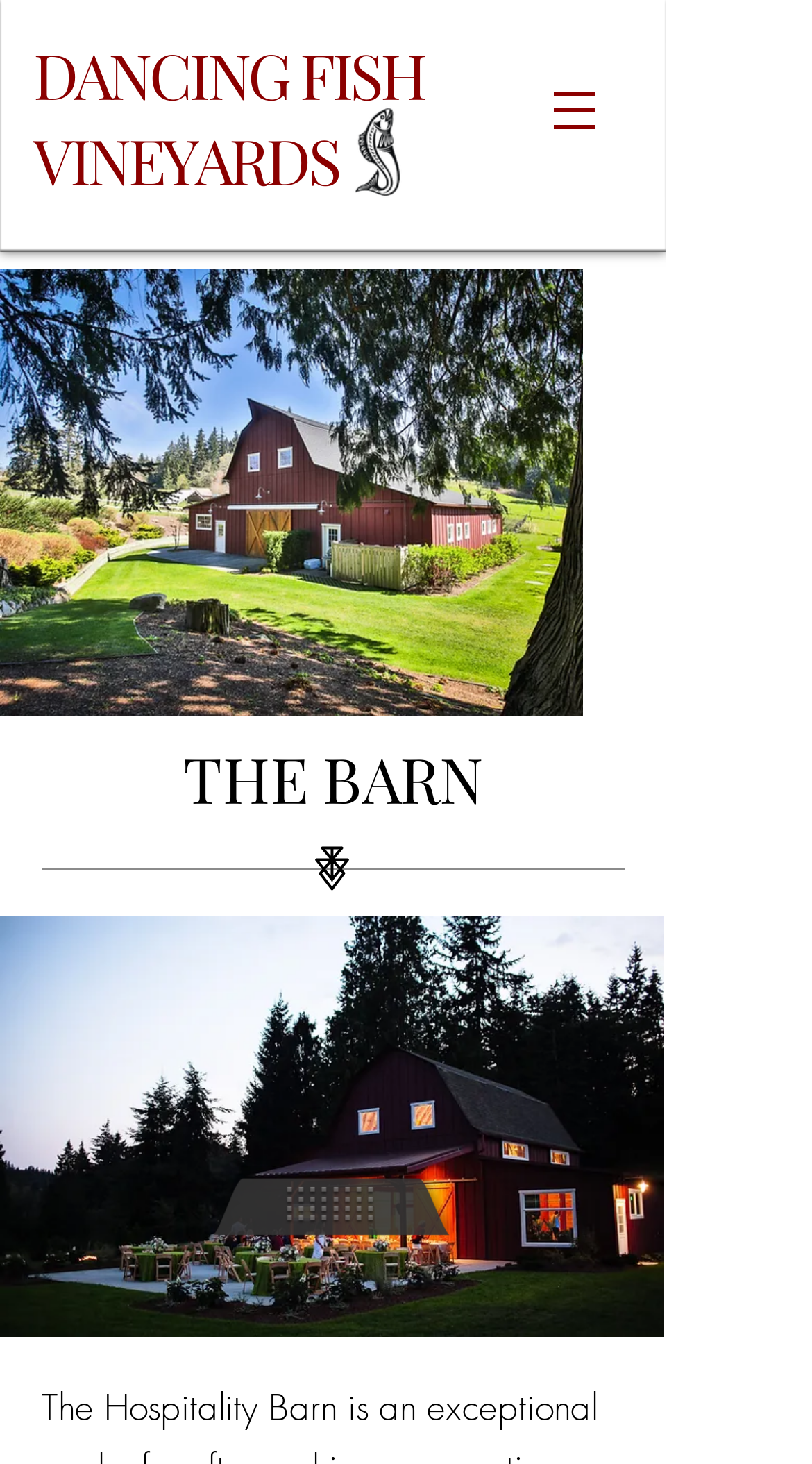Please reply to the following question with a single word or a short phrase:
What is the logo image located at?

Top left